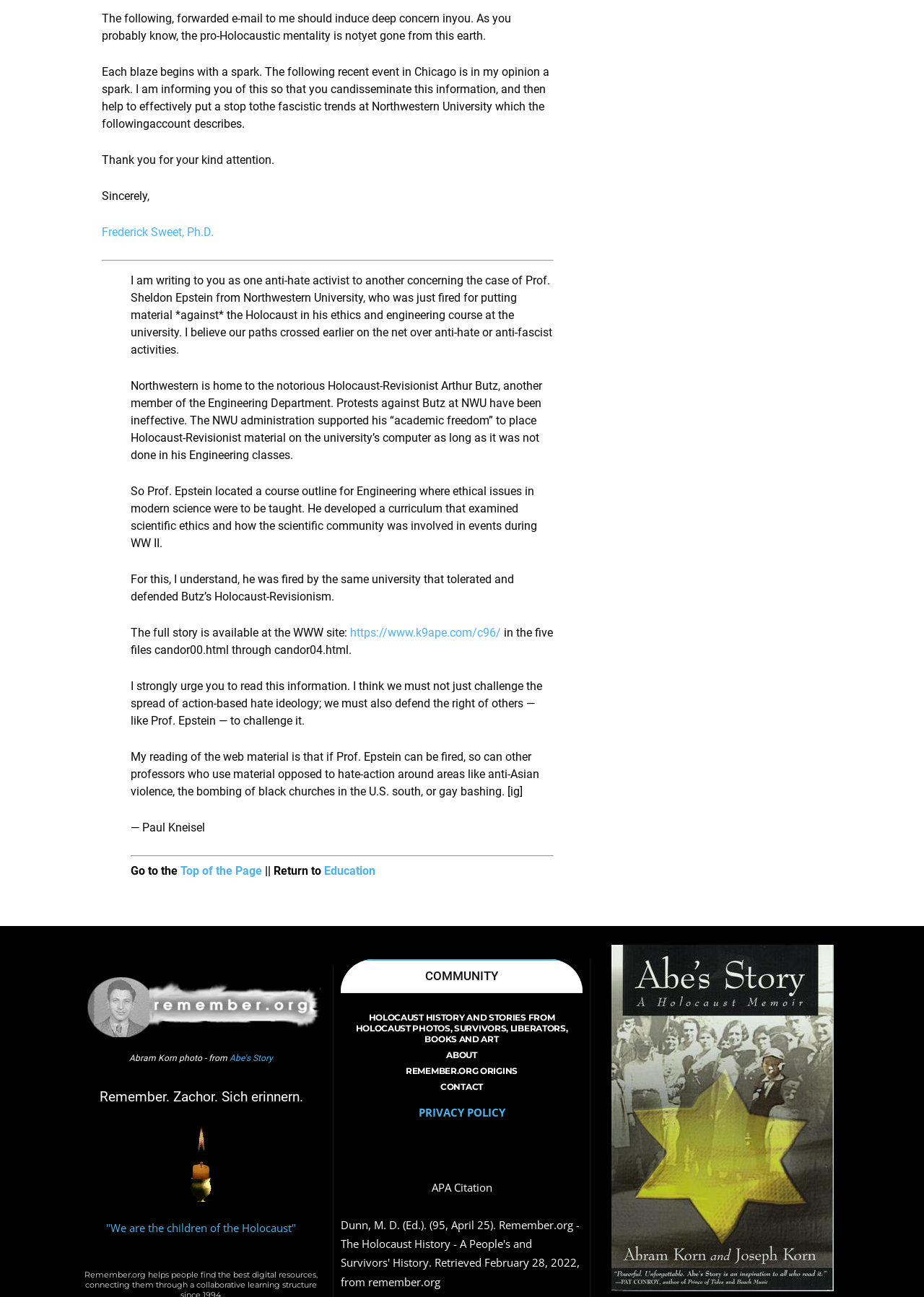Using the webpage screenshot, find the UI element described by Remember.org Origins. Provide the bounding box coordinates in the format (top-left x, top-left y, bottom-right x, bottom-right y), ensuring all values are floating point numbers between 0 and 1.

[0.377, 0.821, 0.623, 0.83]